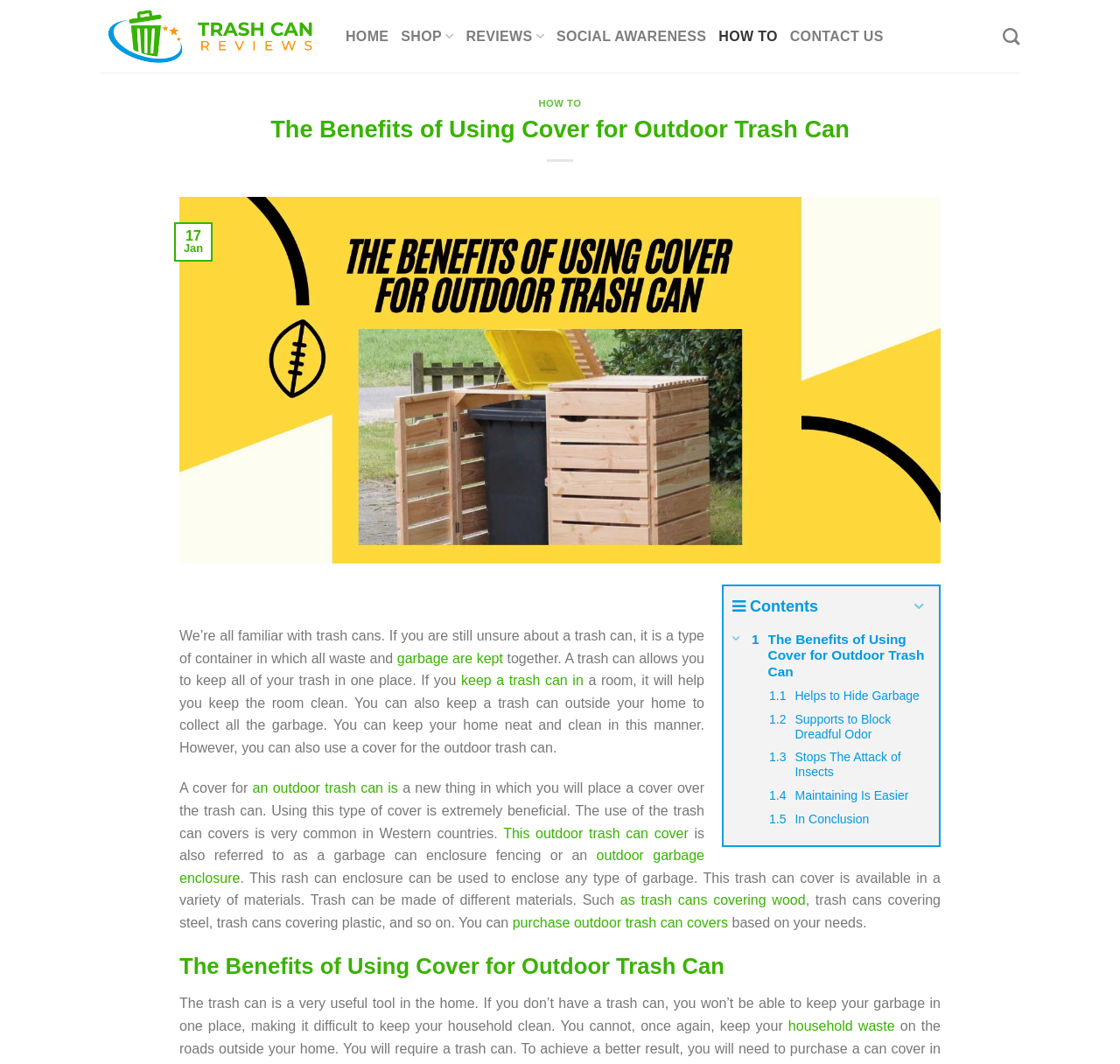Kindly determine the bounding box coordinates for the area that needs to be clicked to execute this instruction: "View 'Contents'".

[0.811, 0.559, 0.83, 0.581]